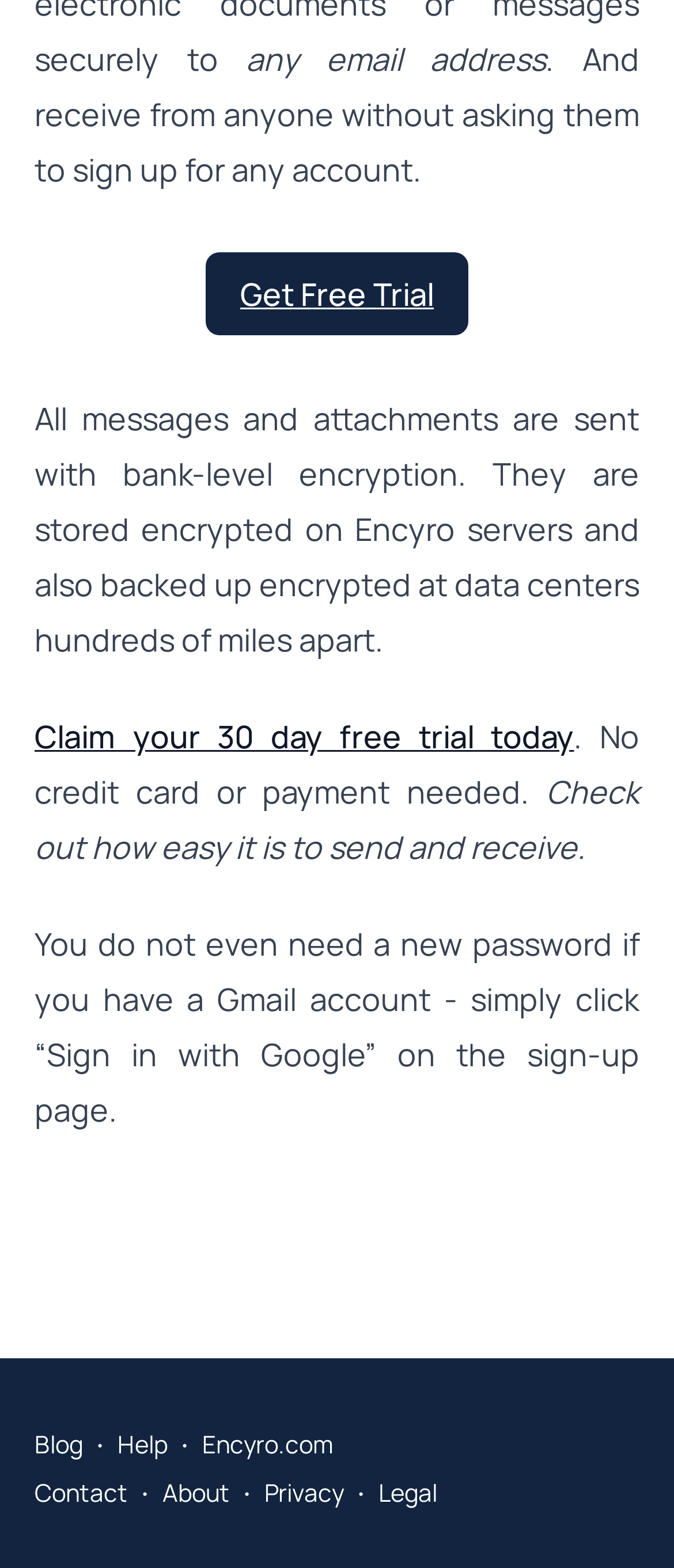What is the encryption level of messages and attachments?
Examine the image and provide an in-depth answer to the question.

According to the webpage, 'All messages and attachments are sent with bank-level encryption.' This indicates that the encryption level is comparable to that used by banks, which is a high level of security.